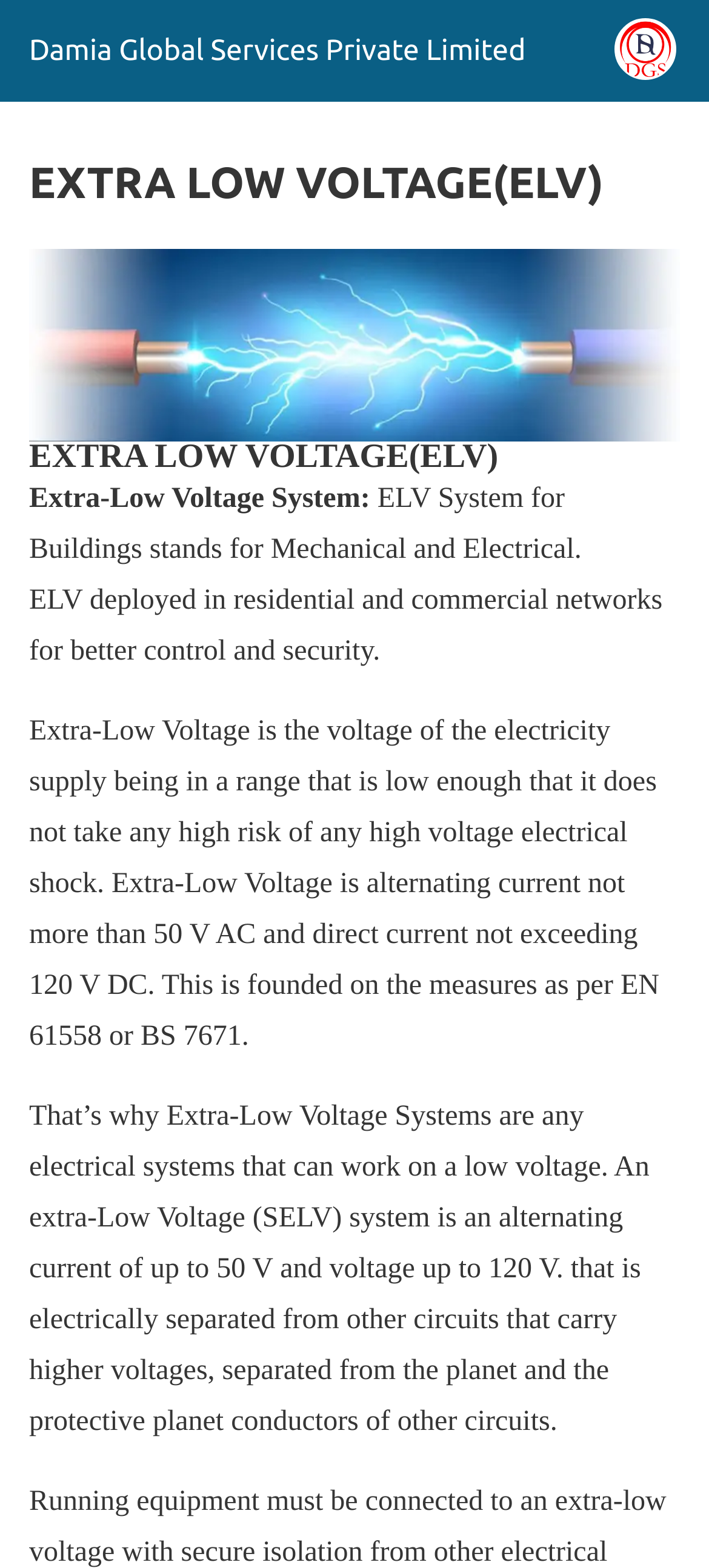What is the benefit of Extra-Low Voltage?
Look at the image and answer the question using a single word or phrase.

No high risk of electrical shock